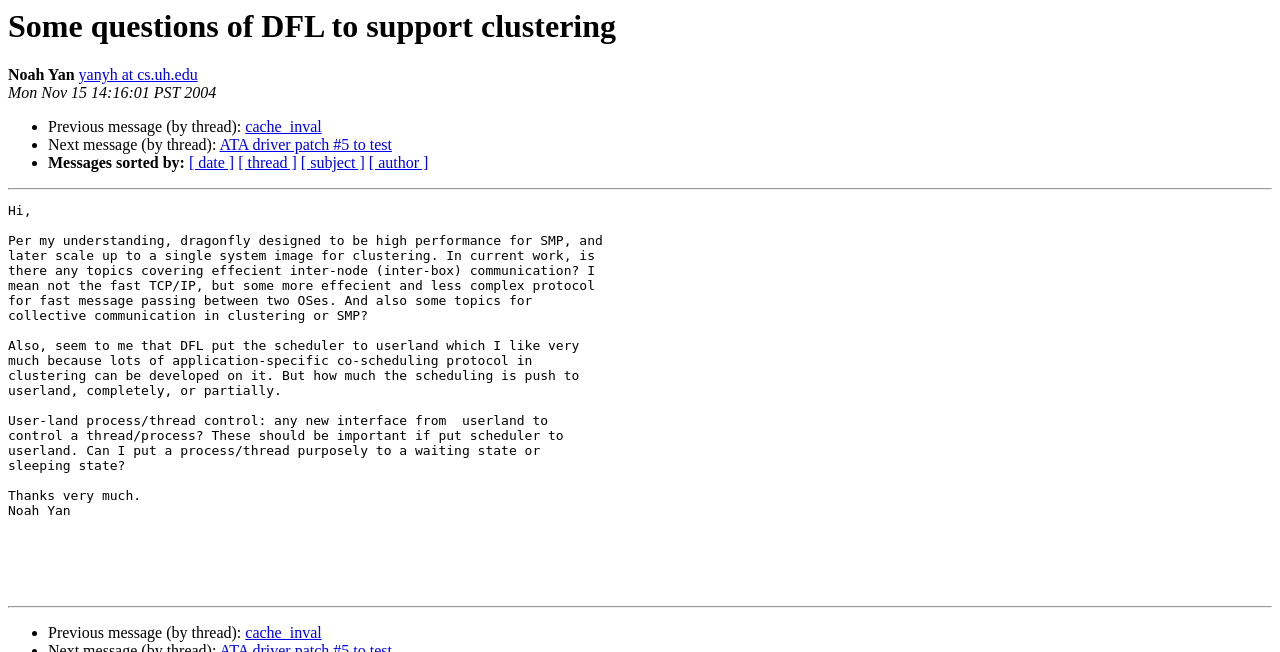How many links are there in the message?
Please ensure your answer is as detailed and informative as possible.

There are 7 links in the message, including 'yanyh at cs.uh.edu', 'cache_inval', 'ATA driver patch #5 to test', '[ date ]', '[ thread ]', '[ subject ]', and '[ author ]'.